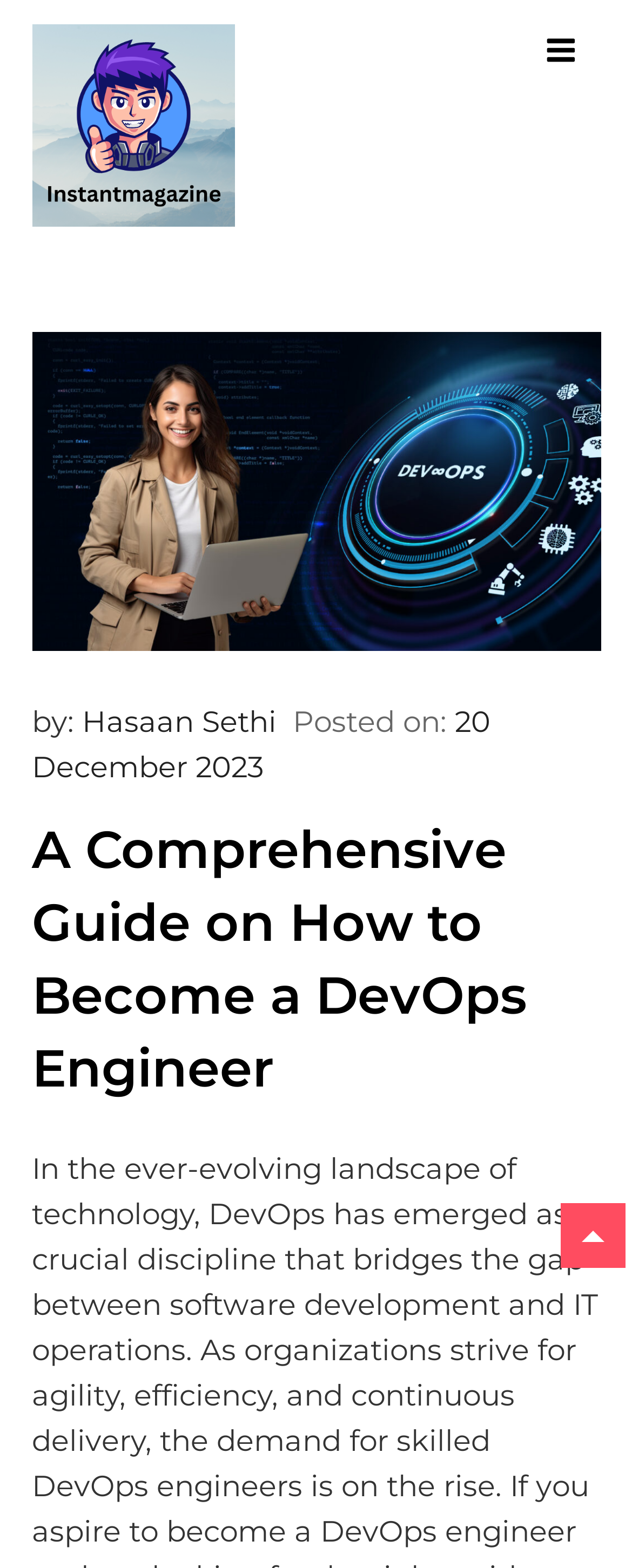Provide a brief response to the question below using one word or phrase:
What is the purpose of the button at the top right corner?

To control the primary menu